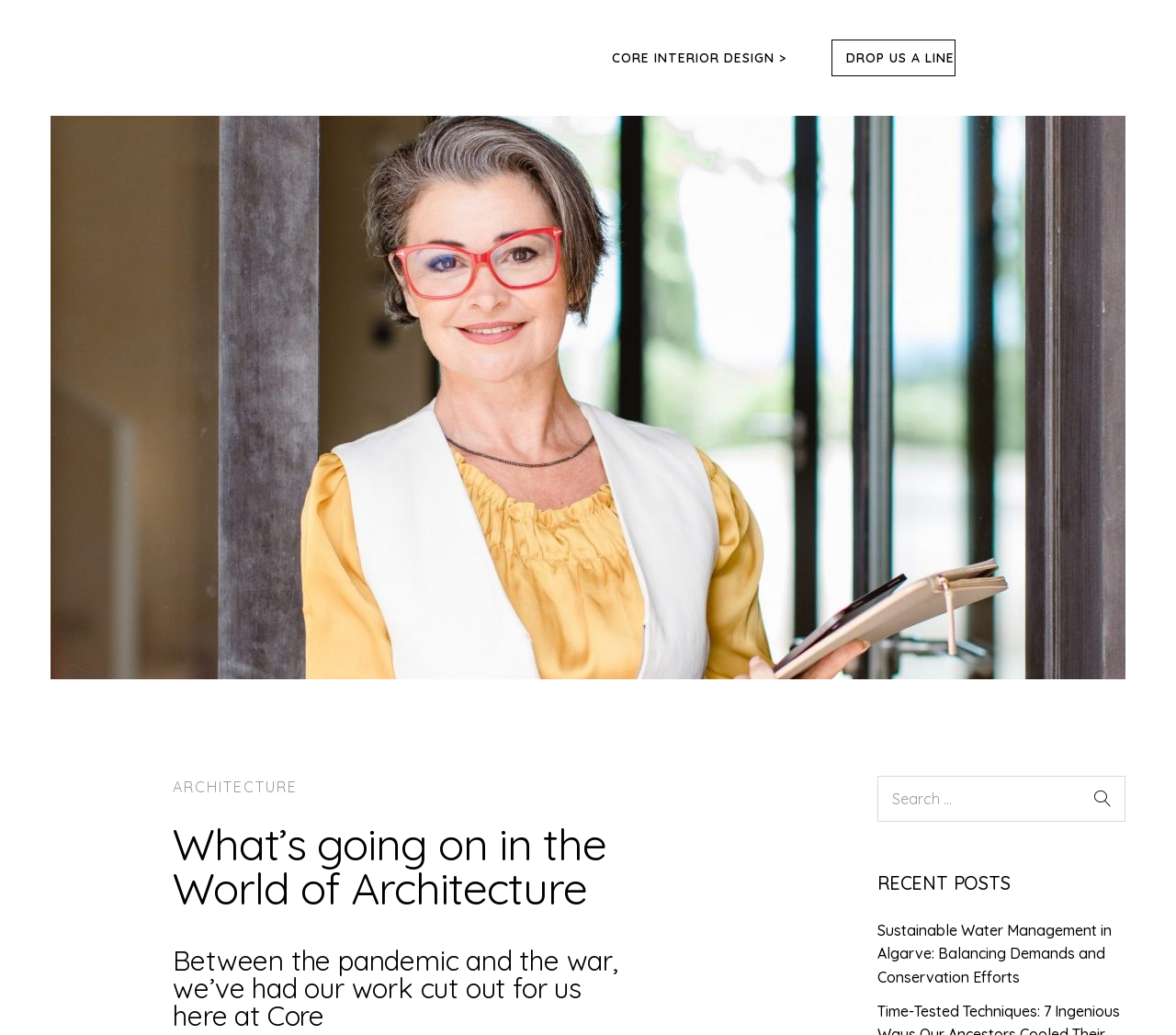Please determine the bounding box coordinates of the section I need to click to accomplish this instruction: "open menu".

[0.871, 0.042, 0.938, 0.07]